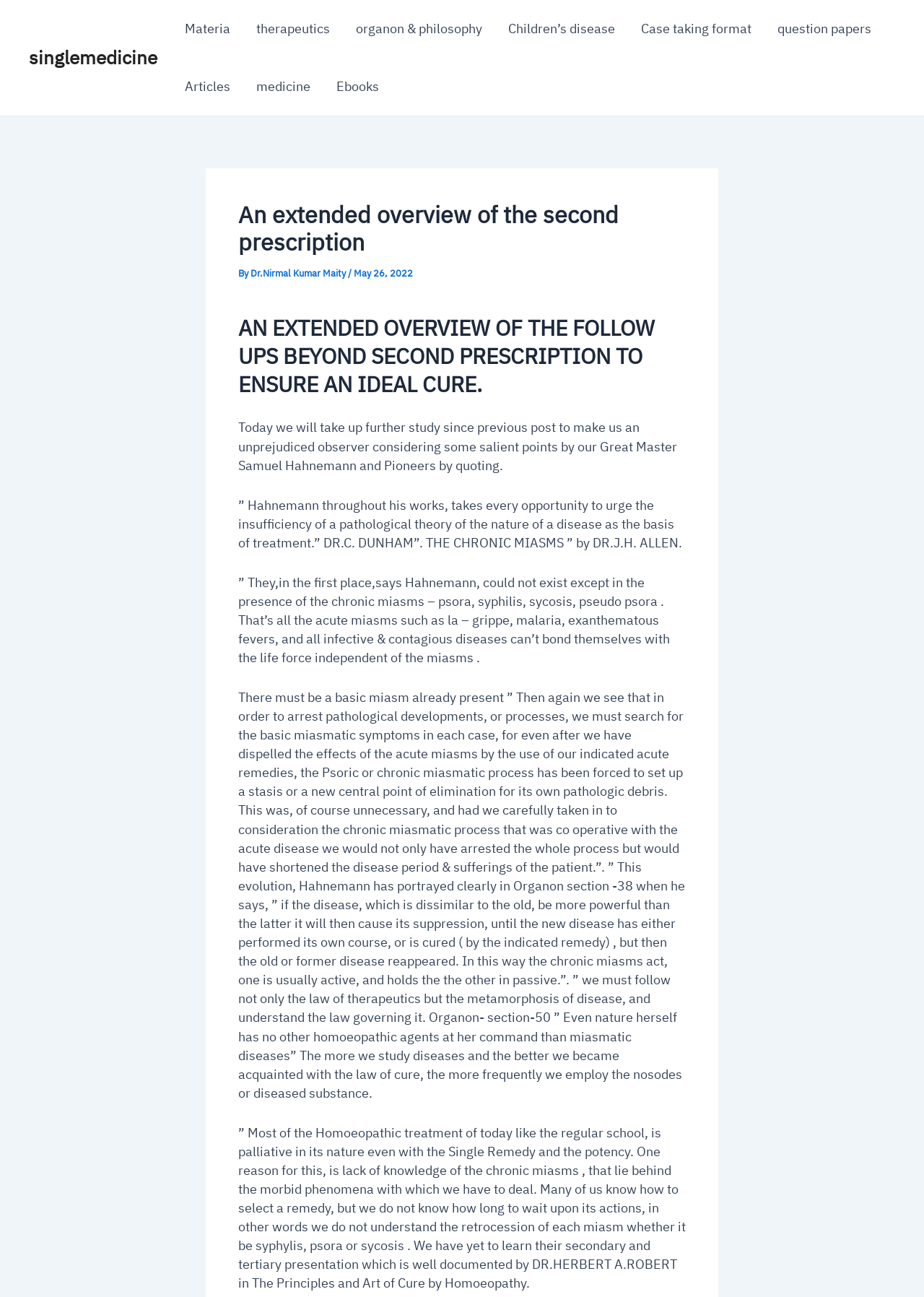Please locate the bounding box coordinates of the element that needs to be clicked to achieve the following instruction: "Click on the 'Materia' link". The coordinates should be four float numbers between 0 and 1, i.e., [left, top, right, bottom].

[0.186, 0.0, 0.263, 0.045]